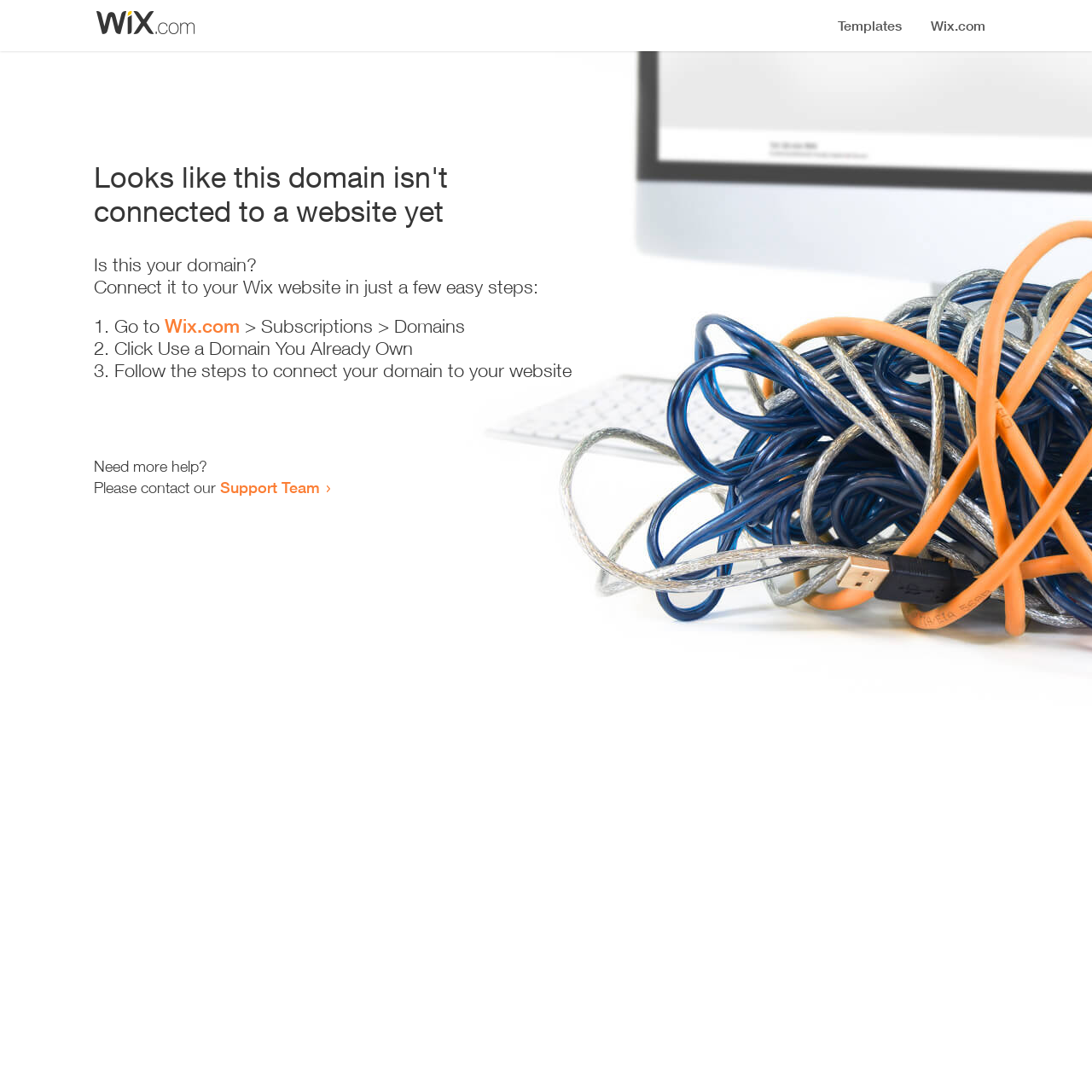For the given element description Wix.com, determine the bounding box coordinates of the UI element. The coordinates should follow the format (top-left x, top-left y, bottom-right x, bottom-right y) and be within the range of 0 to 1.

[0.151, 0.288, 0.22, 0.309]